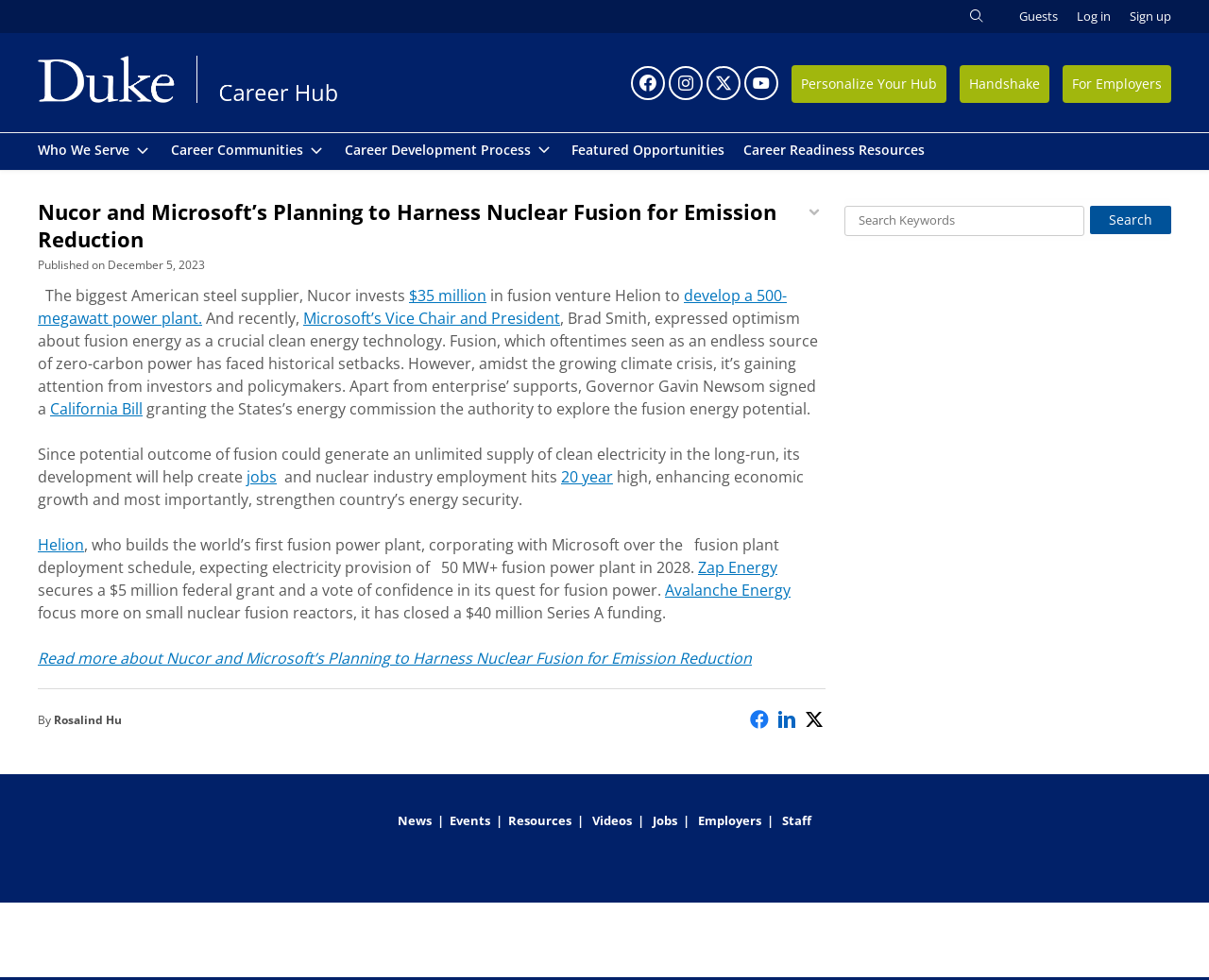What is the name of the university?
Please provide a detailed and thorough answer to the question.

I found the answer by looking at the top-left corner of the webpage, where it says 'Career Hub | Duke University'. This suggests that the webpage is affiliated with Duke University.